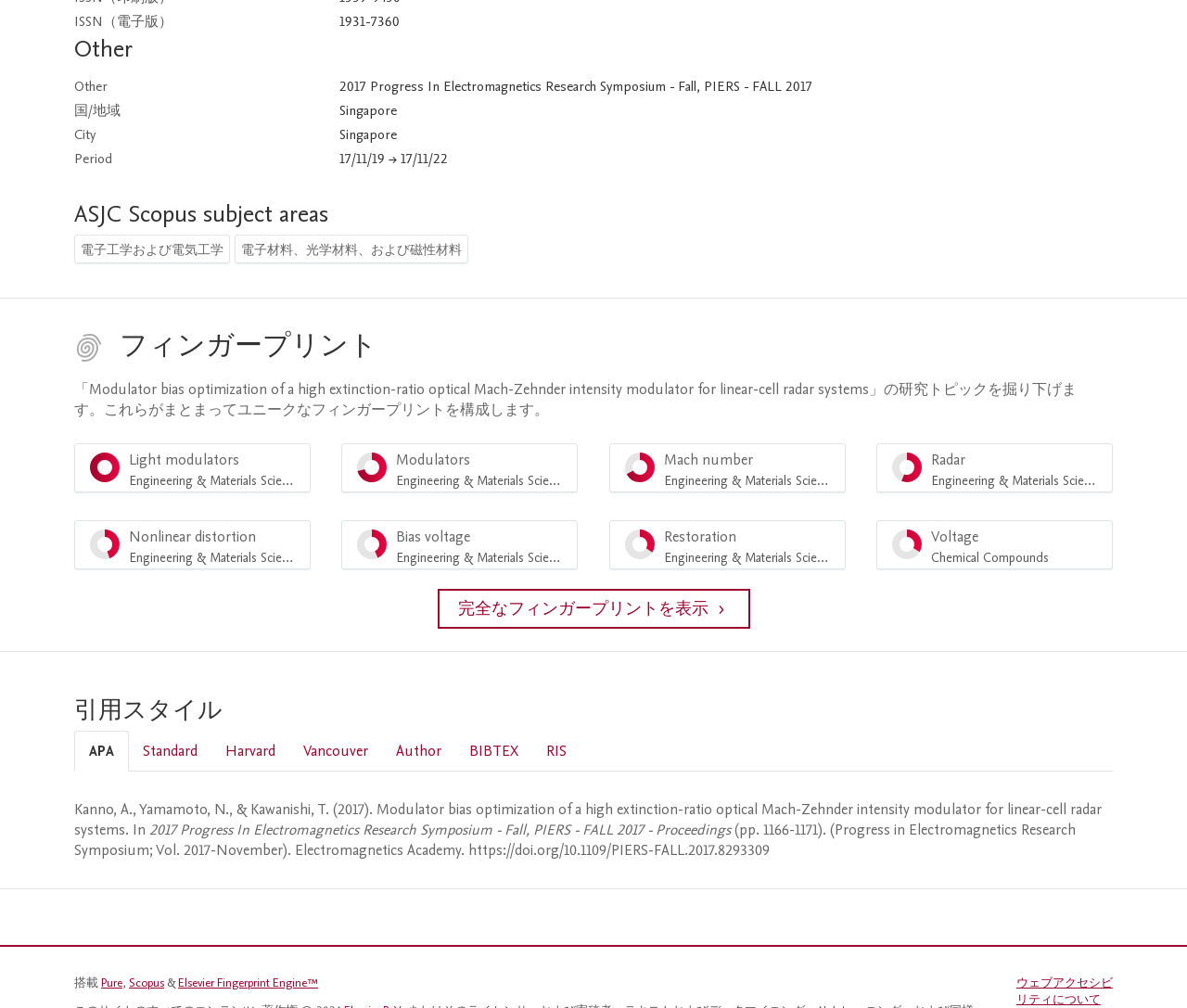Predict the bounding box coordinates of the area that should be clicked to accomplish the following instruction: "View full fingerprint". The bounding box coordinates should consist of four float numbers between 0 and 1, i.e., [left, top, right, bottom].

[0.368, 0.585, 0.632, 0.624]